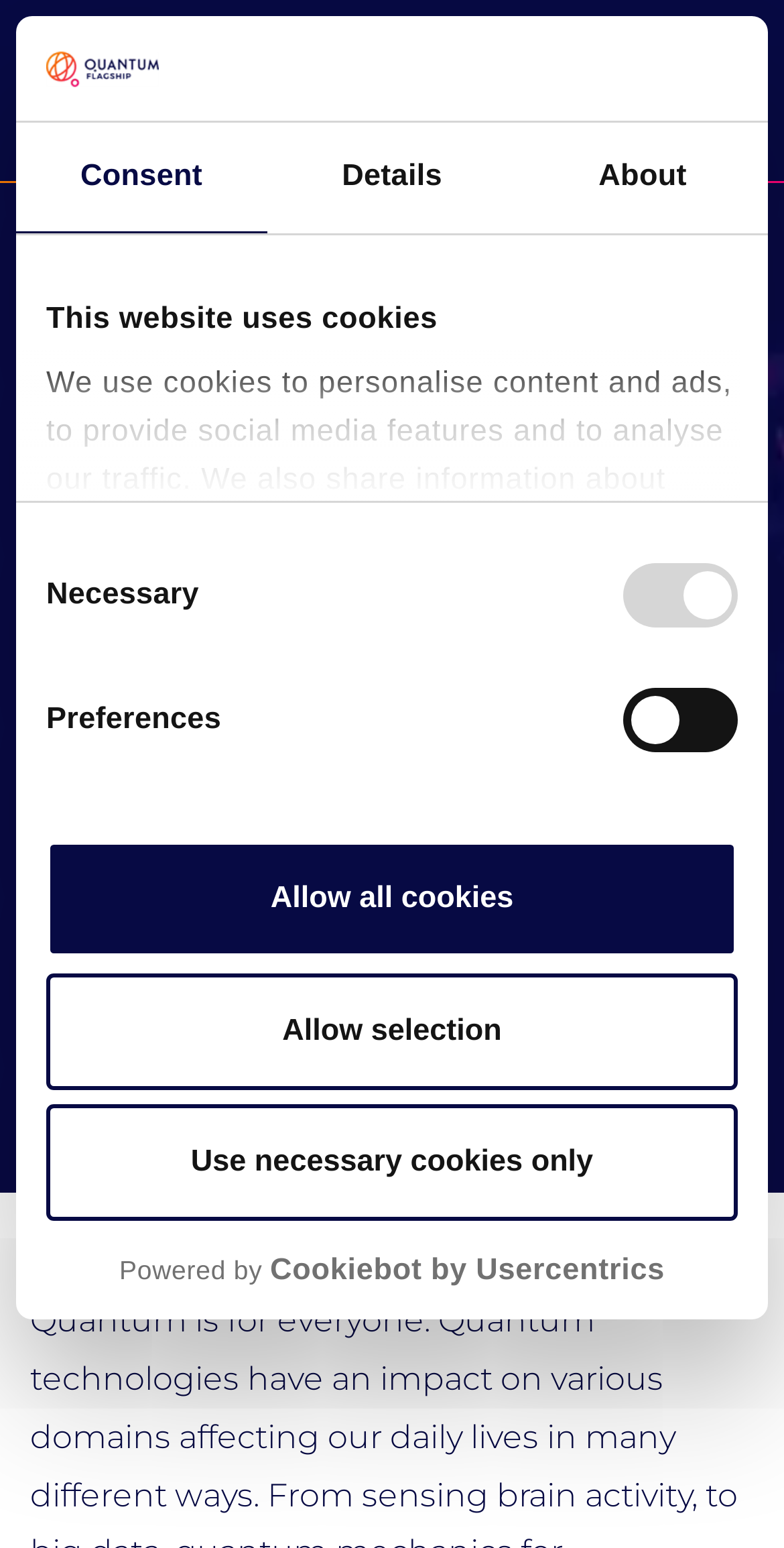Please give a one-word or short phrase response to the following question: 
What is the background image of the webpage?

Interruptor Background 04